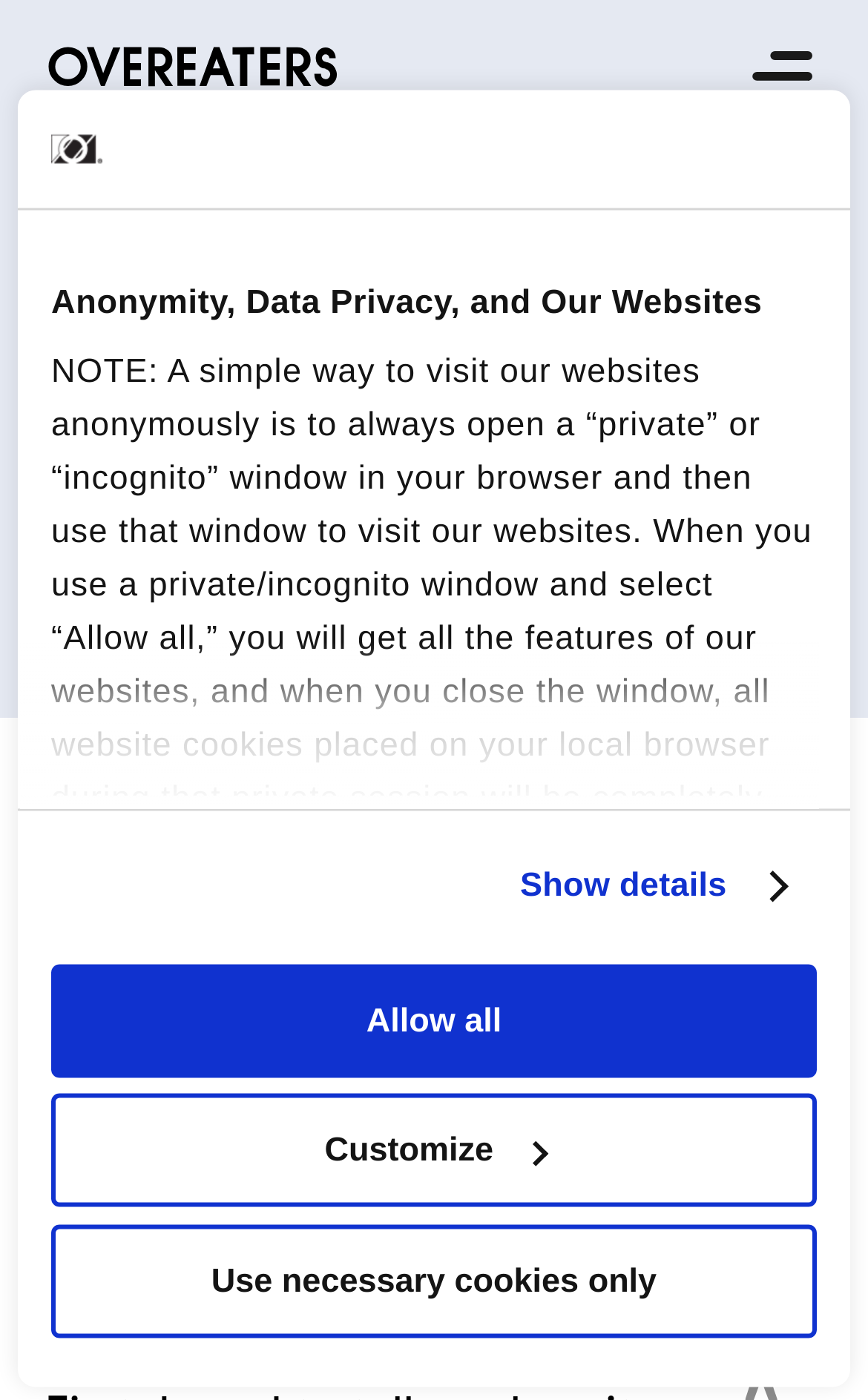Please identify the bounding box coordinates of the element's region that I should click in order to complete the following instruction: "Go to the Home page". The bounding box coordinates consist of four float numbers between 0 and 1, i.e., [left, top, right, bottom].

None